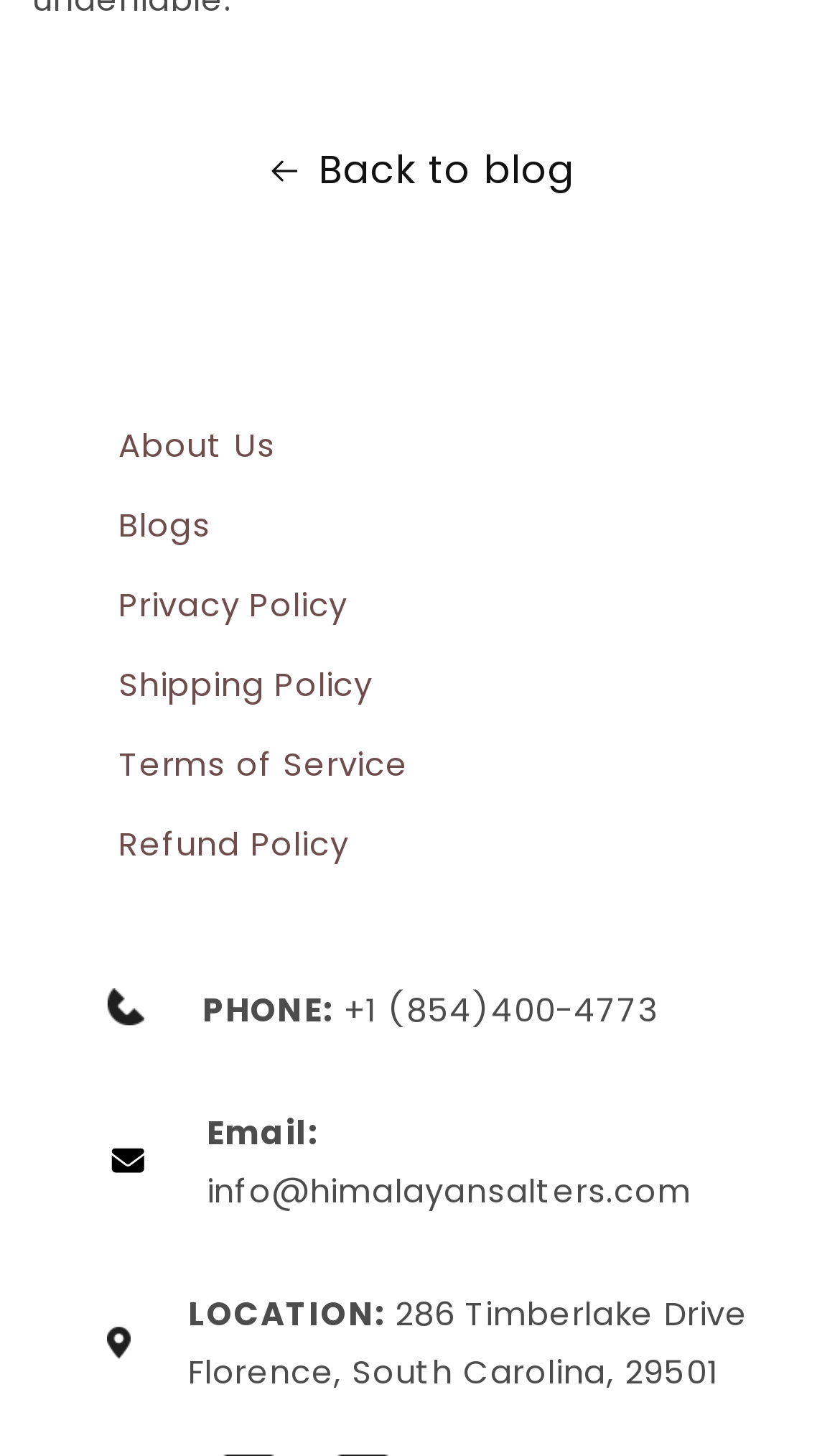Using the image as a reference, answer the following question in as much detail as possible:
What is the phone number?

I found the phone number by looking at the element with the text 'PHONE:' and its adjacent link element which contains the phone number.